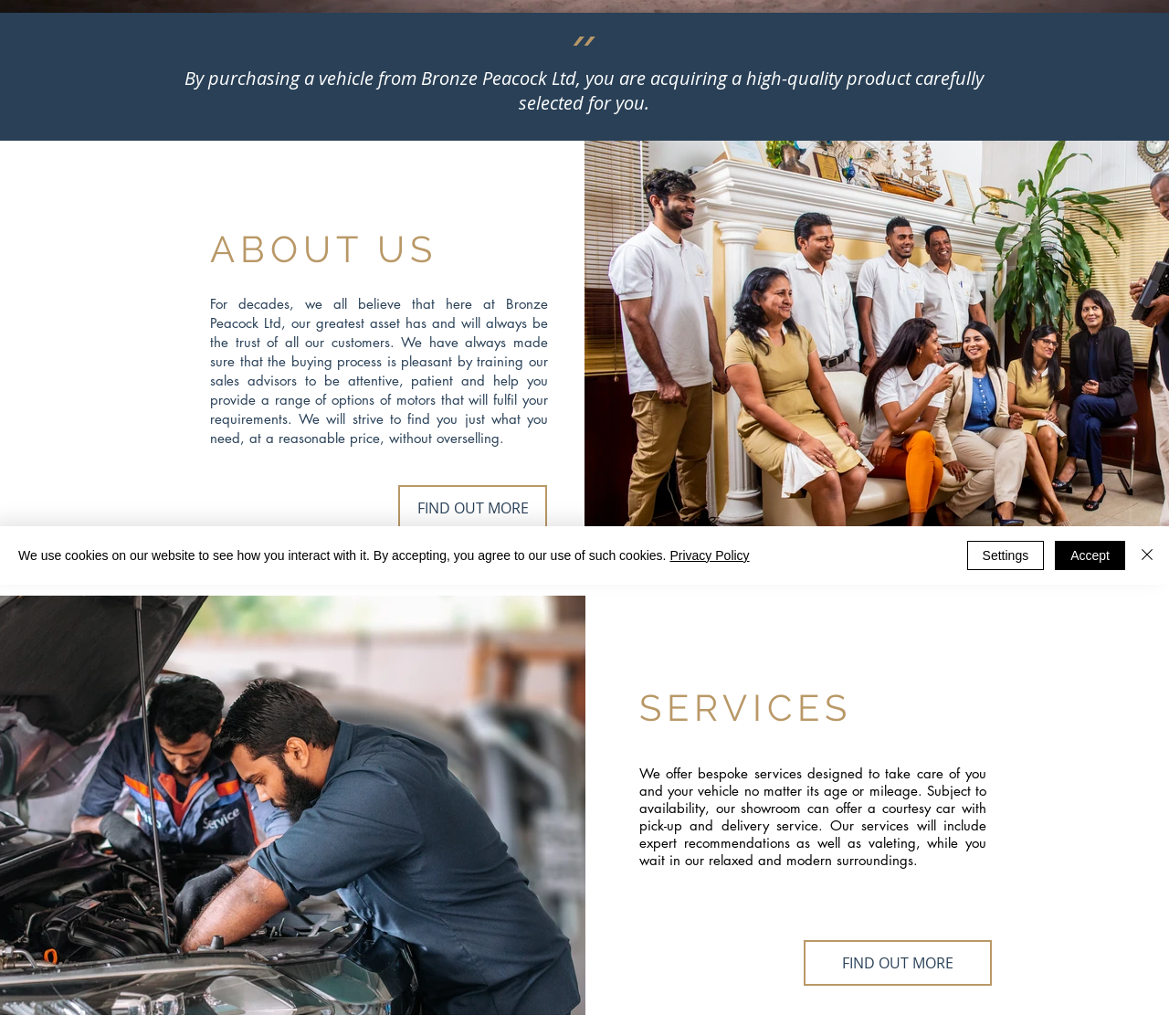Identify the bounding box for the UI element described as: "Dried Veg & Fruit". The coordinates should be four float numbers between 0 and 1, i.e., [left, top, right, bottom].

None